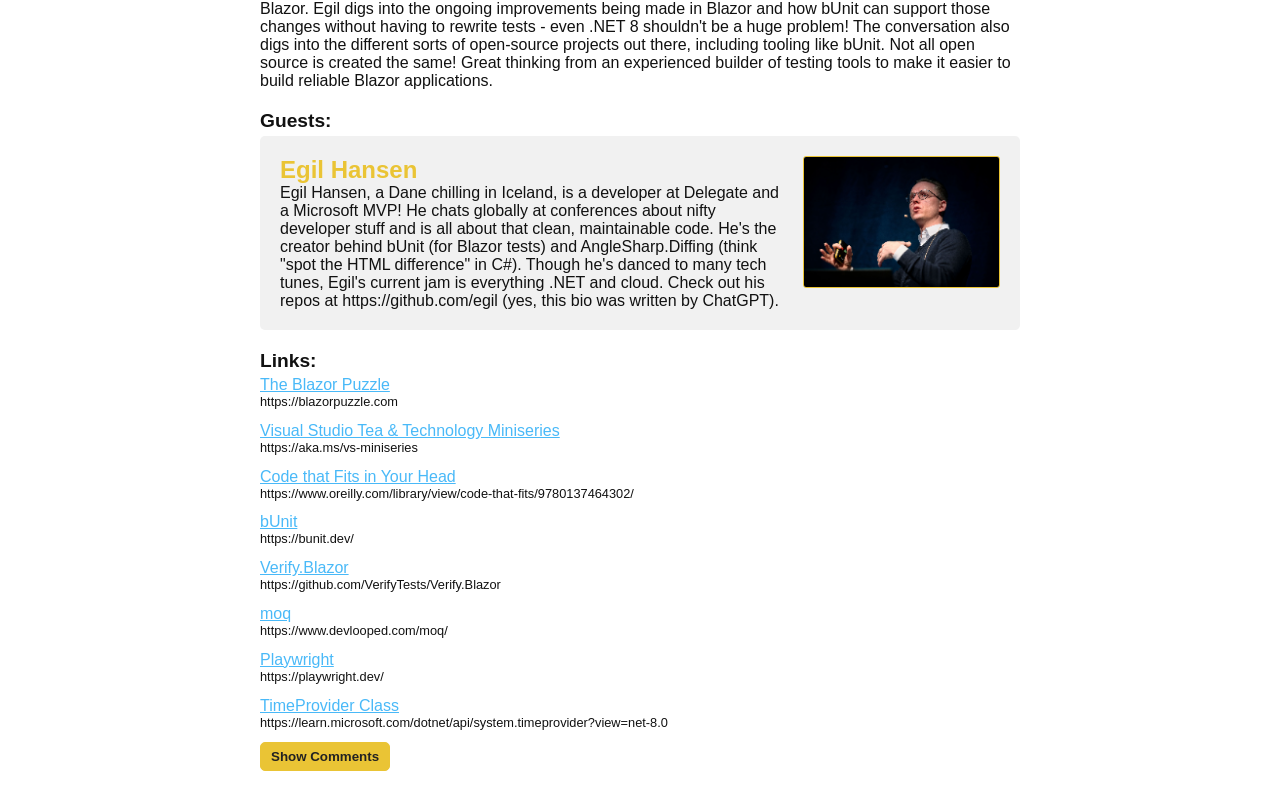Using the provided description Show Comments, find the bounding box coordinates for the UI element. Provide the coordinates in (top-left x, top-left y, bottom-right x, bottom-right y) format, ensuring all values are between 0 and 1.

[0.203, 0.915, 0.305, 0.951]